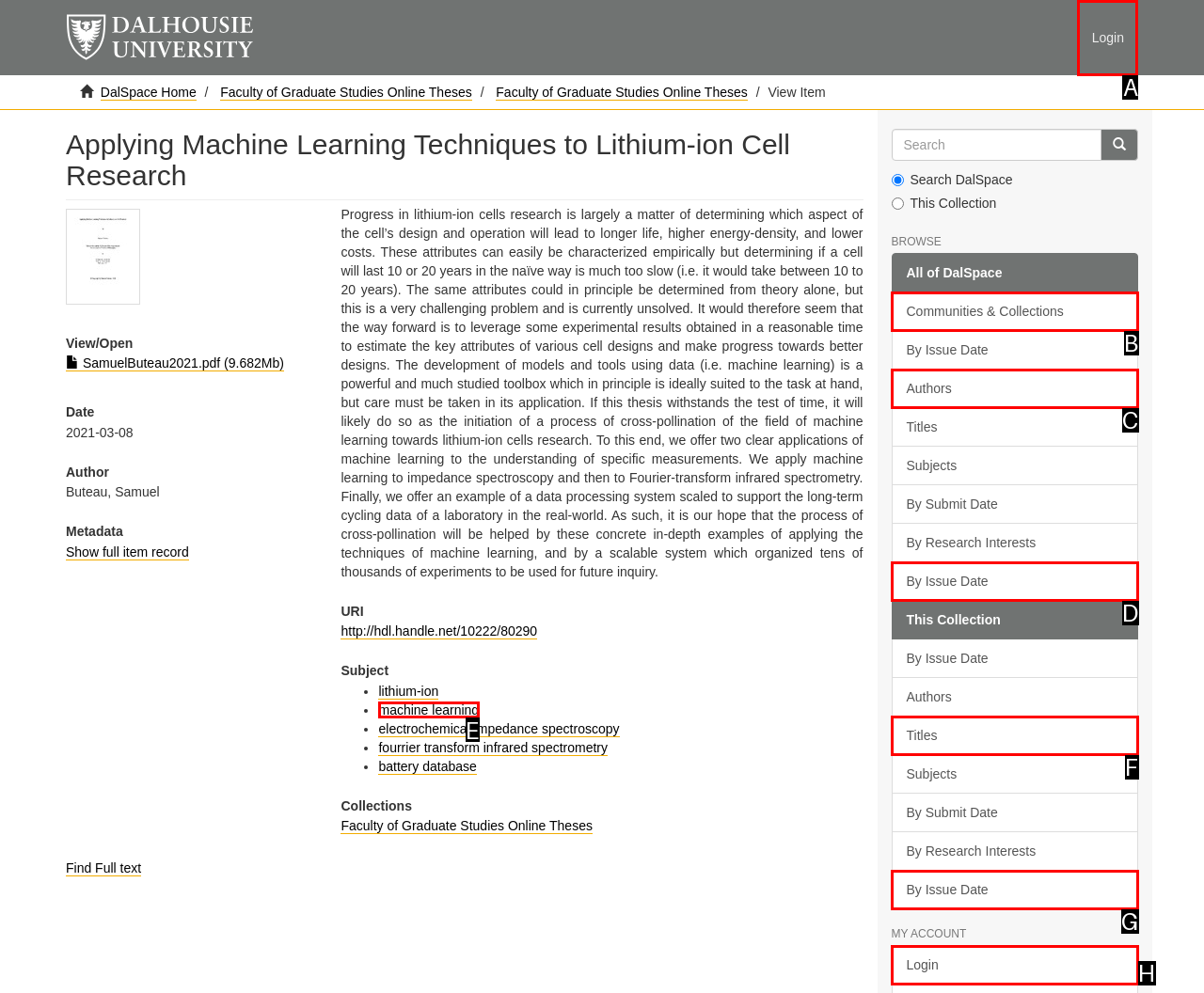Select the HTML element to finish the task: Login to the system Reply with the letter of the correct option.

A